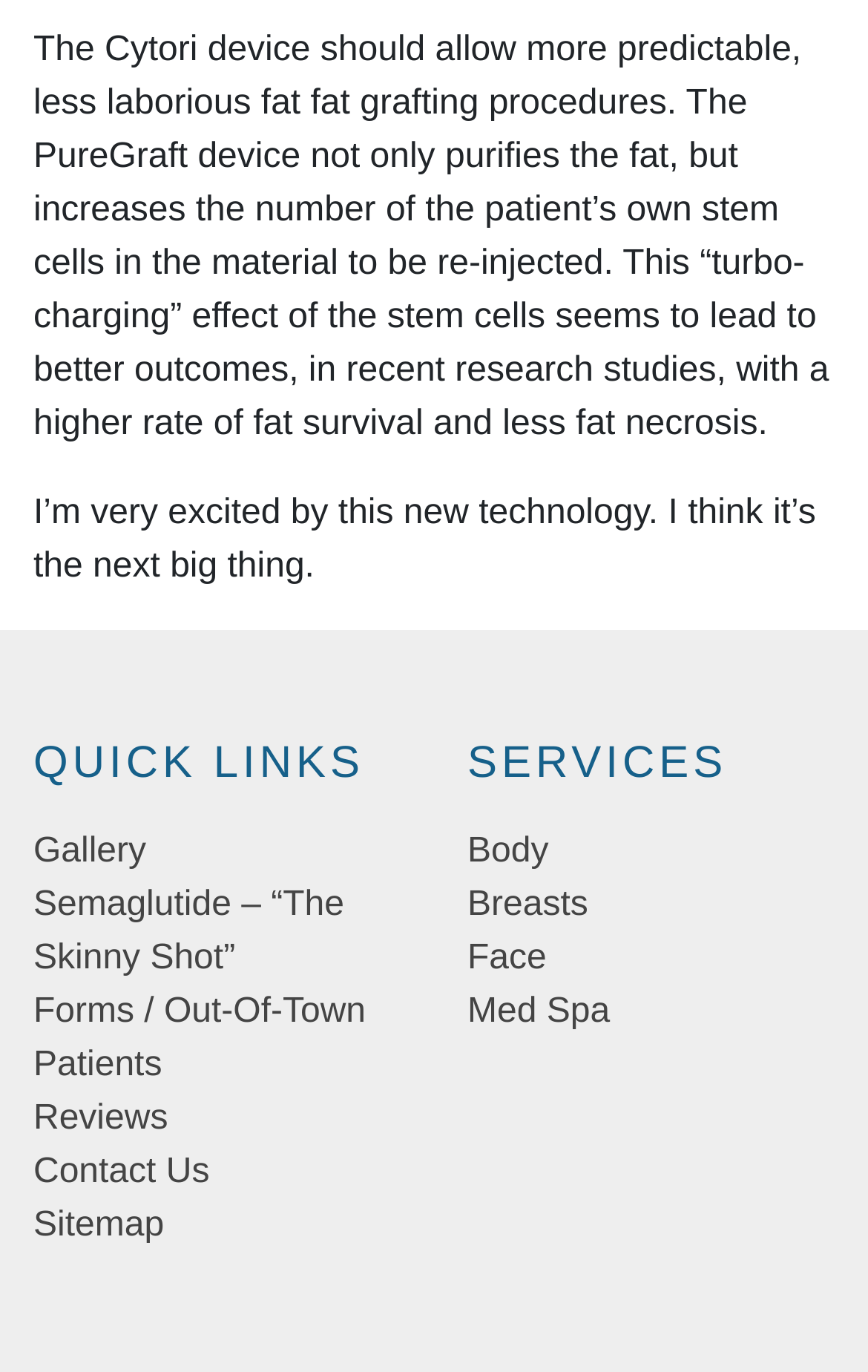Given the webpage screenshot and the description, determine the bounding box coordinates (top-left x, top-left y, bottom-right x, bottom-right y) that define the location of the UI element matching this description: info@nrilegalconsultants.in

None